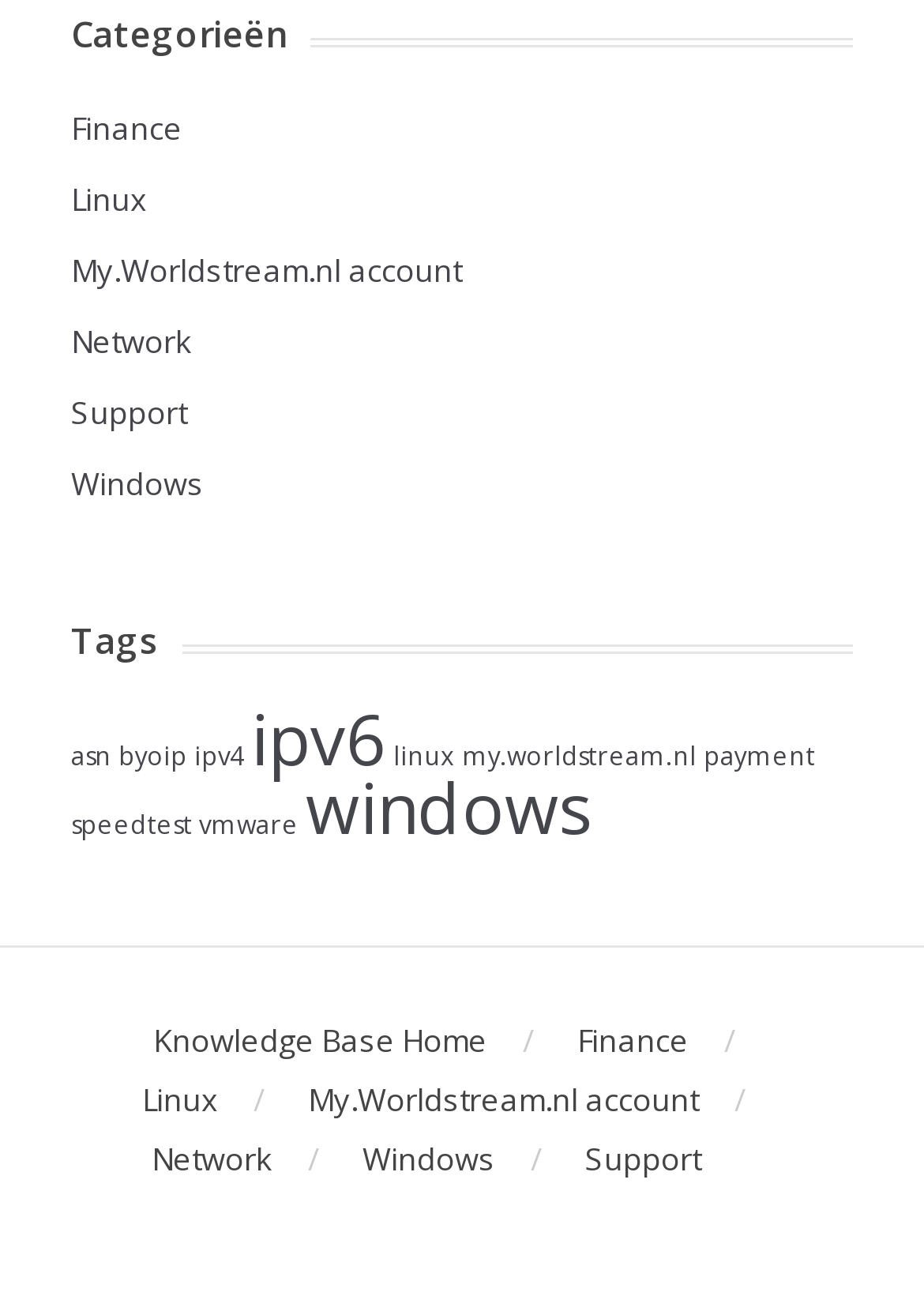Find the bounding box coordinates of the element's region that should be clicked in order to follow the given instruction: "Book a call". The coordinates should consist of four float numbers between 0 and 1, i.e., [left, top, right, bottom].

None